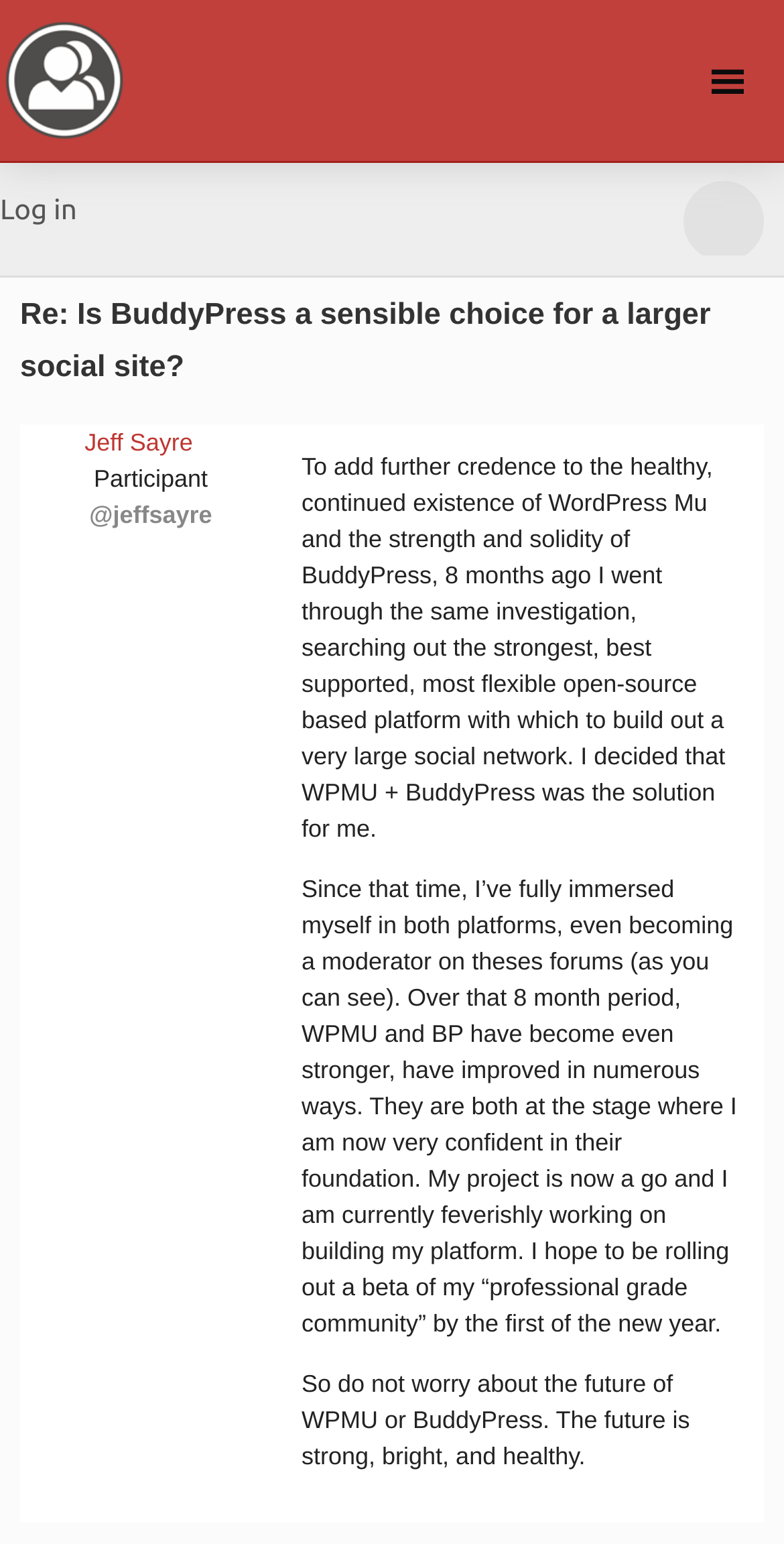Please respond in a single word or phrase: 
What is the expected launch date of the author's project?

First of the new year